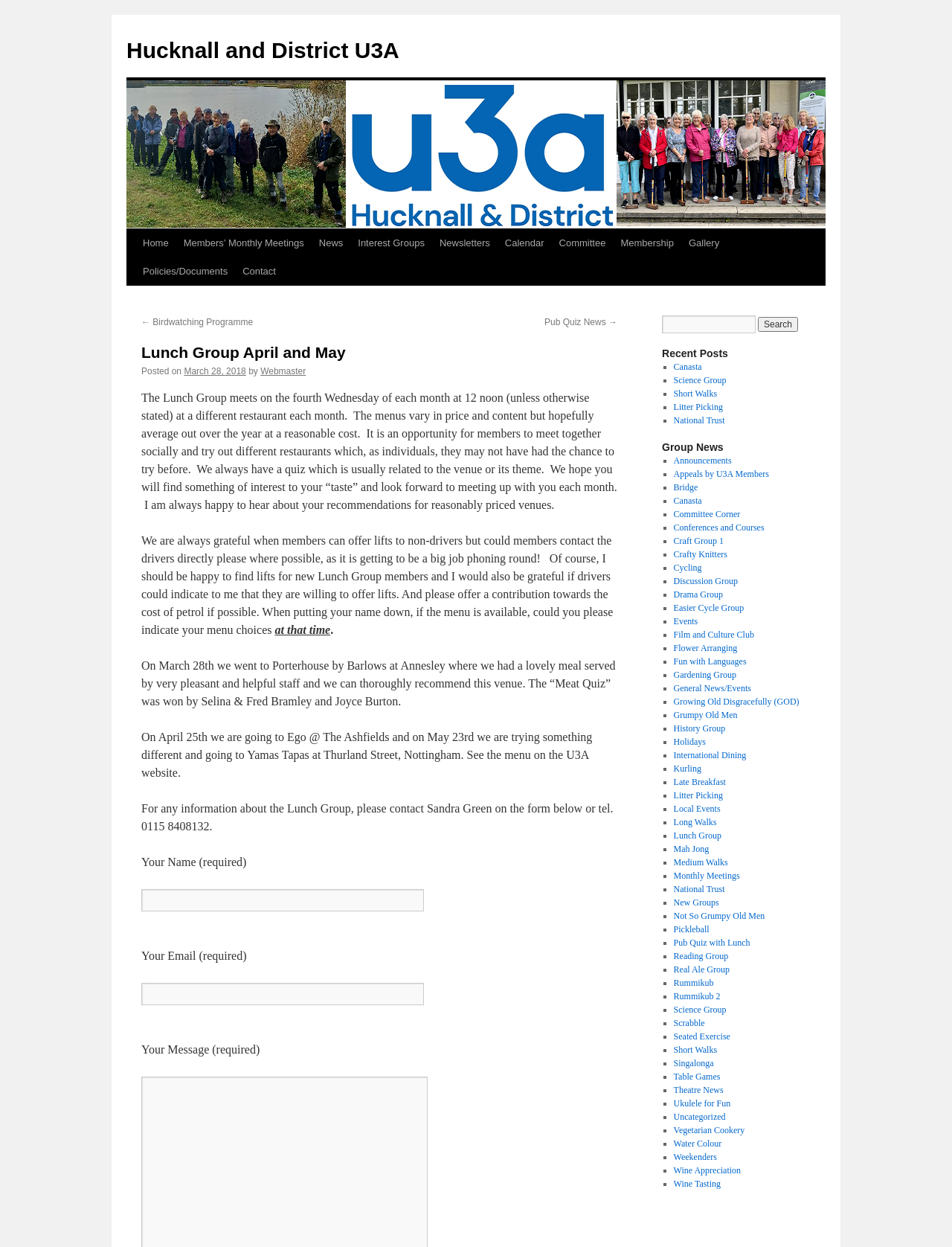Please indicate the bounding box coordinates of the element's region to be clicked to achieve the instruction: "Click the 'Home' link". Provide the coordinates as four float numbers between 0 and 1, i.e., [left, top, right, bottom].

[0.142, 0.184, 0.185, 0.206]